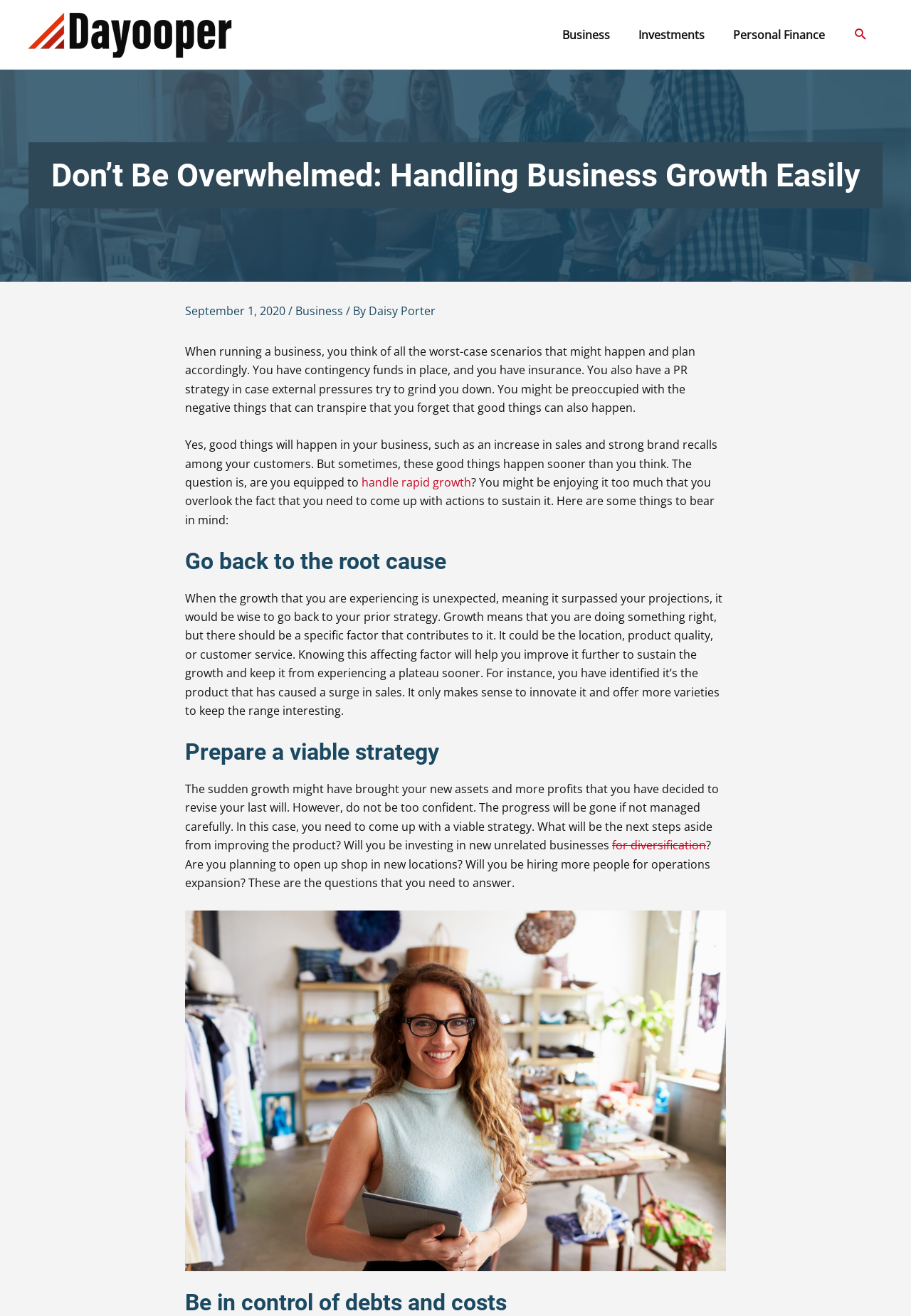What is the purpose of going back to the root cause of business growth? Please answer the question using a single word or phrase based on the image.

To improve it further